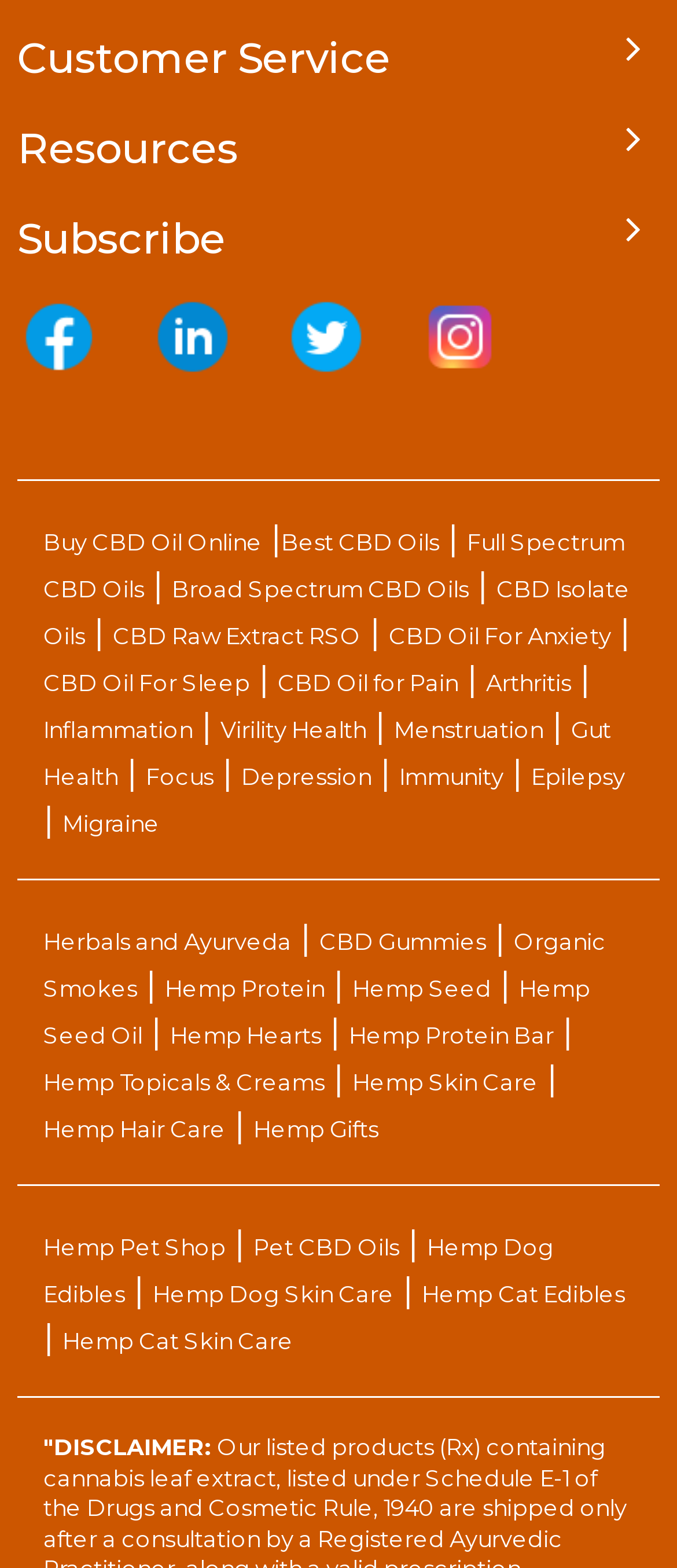Respond with a single word or short phrase to the following question: 
What is the disclaimer mentioned on this website?

DISCLAIMER: